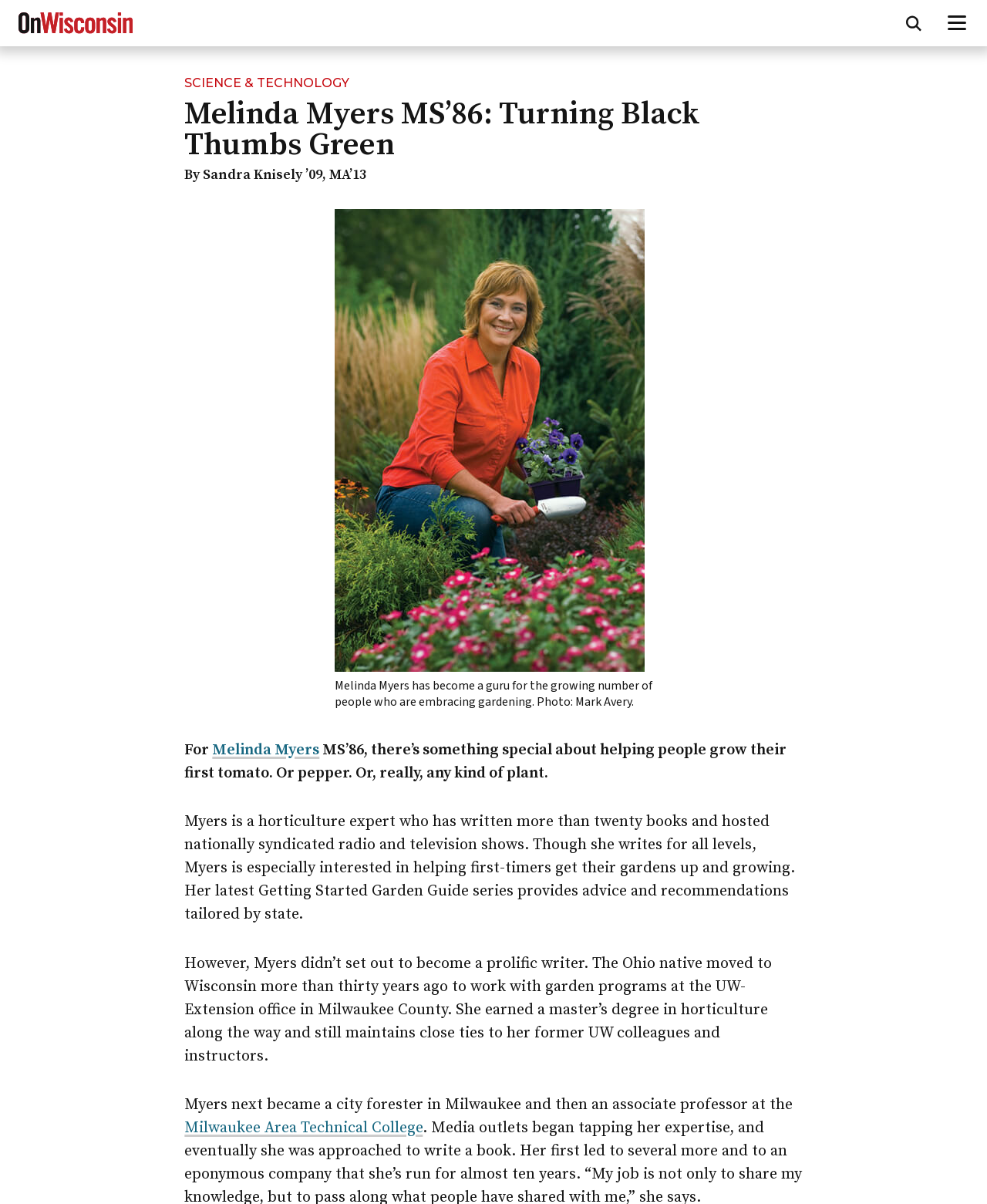What is the focus of Melinda Myers' latest book series?
Please answer the question with a detailed and comprehensive explanation.

According to the webpage, Melinda Myers' latest Getting Started Garden Guide series provides advice and recommendations tailored by state, with a focus on helping first-timers get their gardens up and growing.